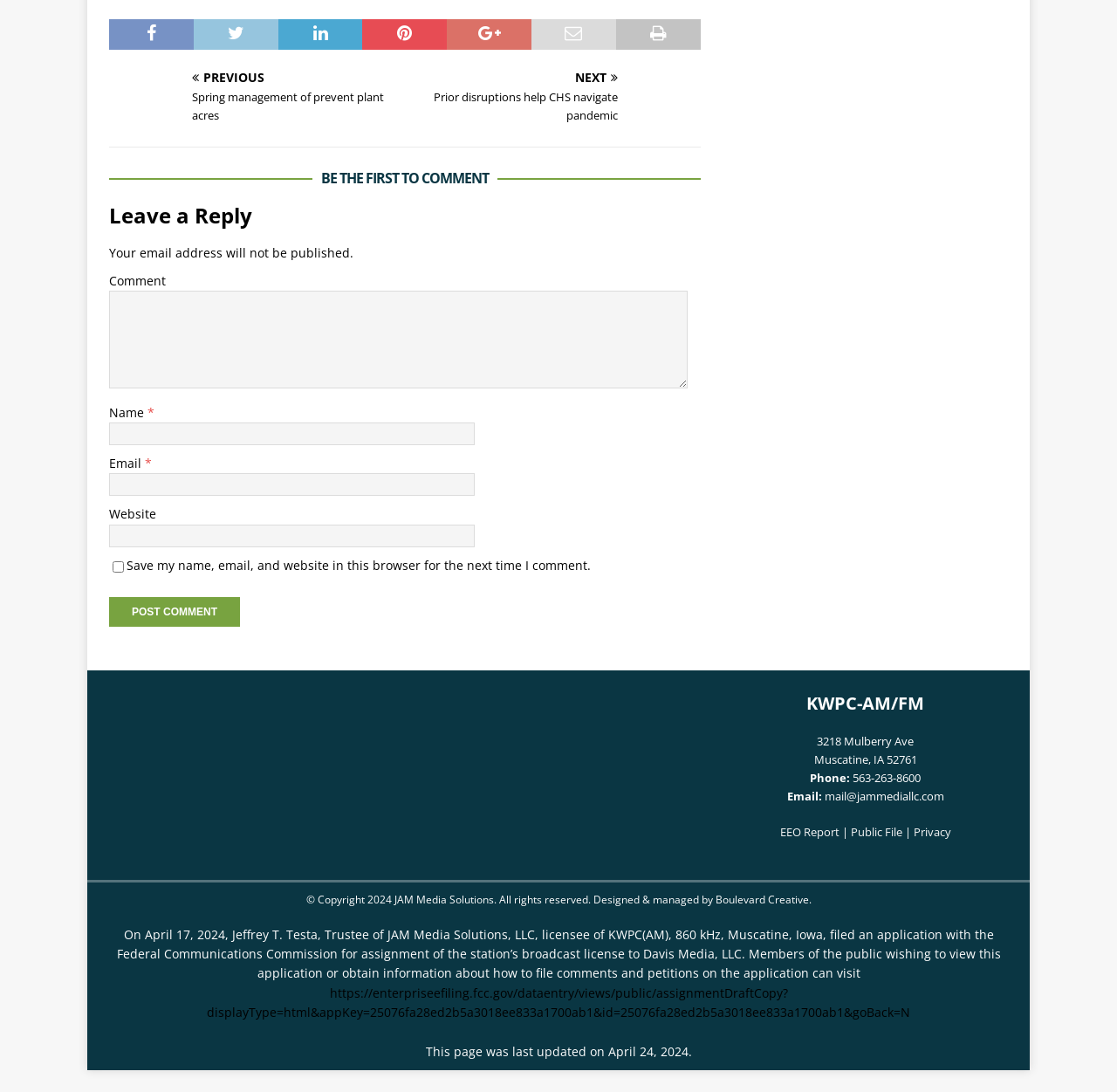Locate the bounding box coordinates of the clickable area to execute the instruction: "Enter your email". Provide the coordinates as four float numbers between 0 and 1, represented as [left, top, right, bottom].

[0.098, 0.434, 0.425, 0.454]